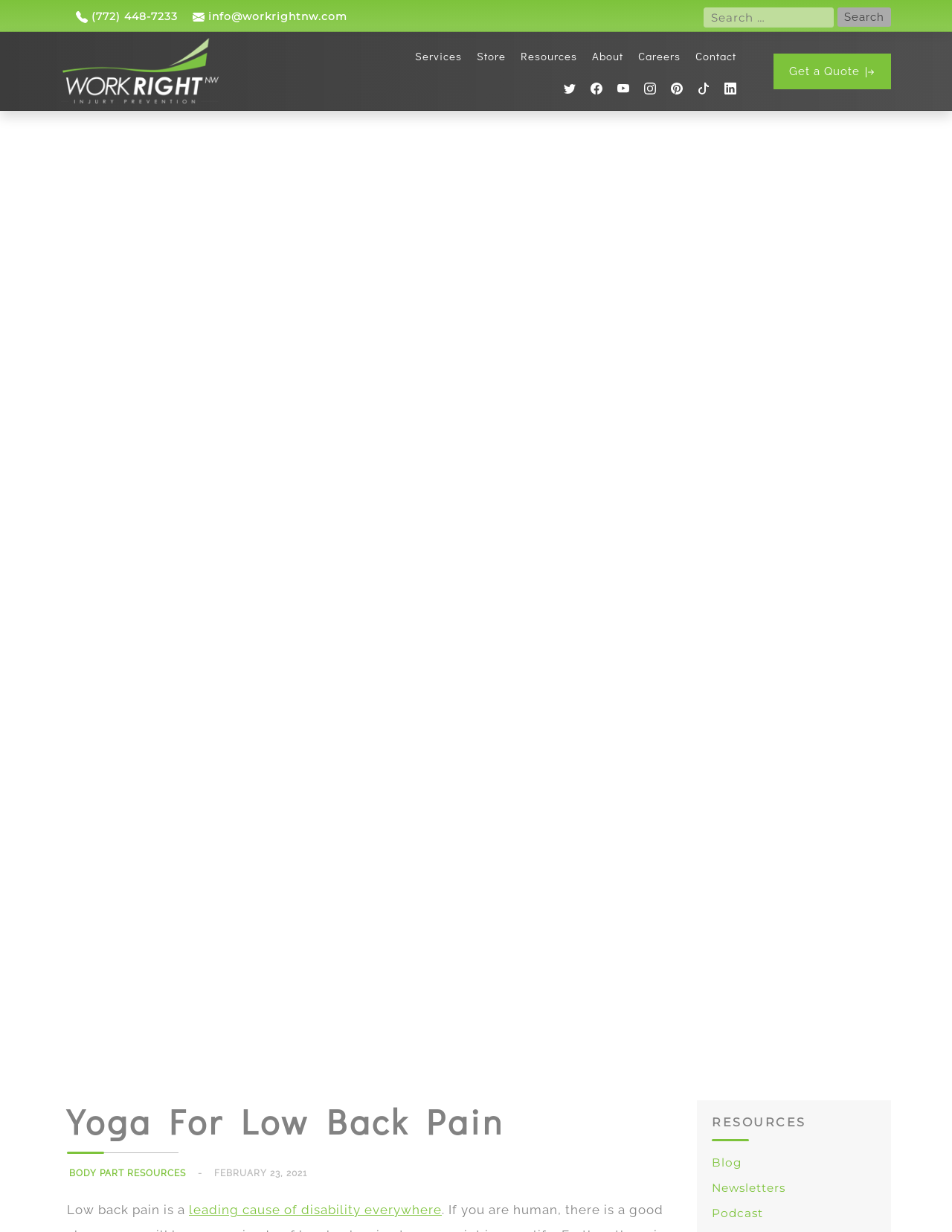Find the bounding box of the web element that fits this description: "leading cause of disability everywhere".

[0.198, 0.976, 0.464, 0.988]